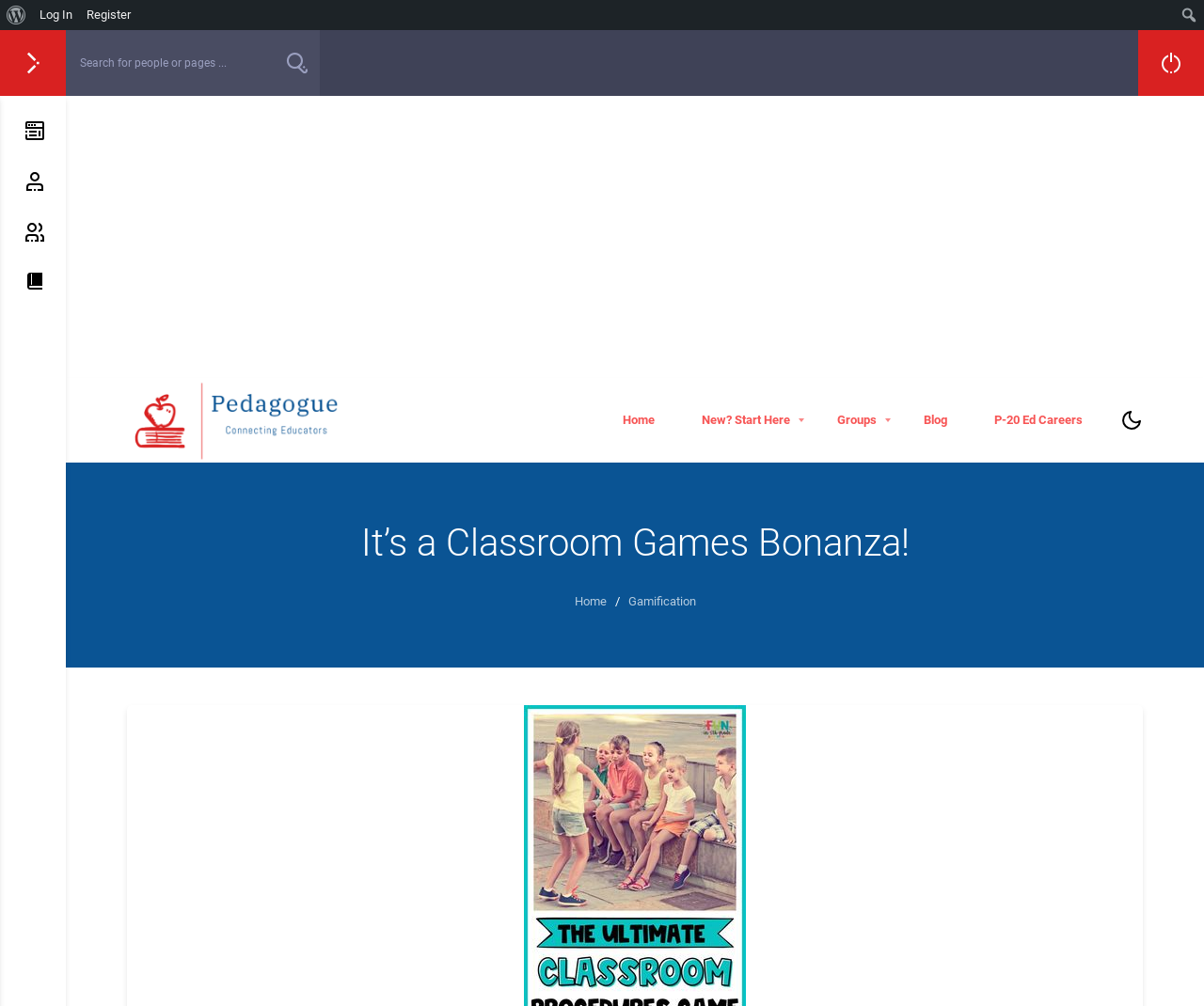What is the shape of the image at the top left corner?
Refer to the screenshot and answer in one word or phrase.

Rectangle